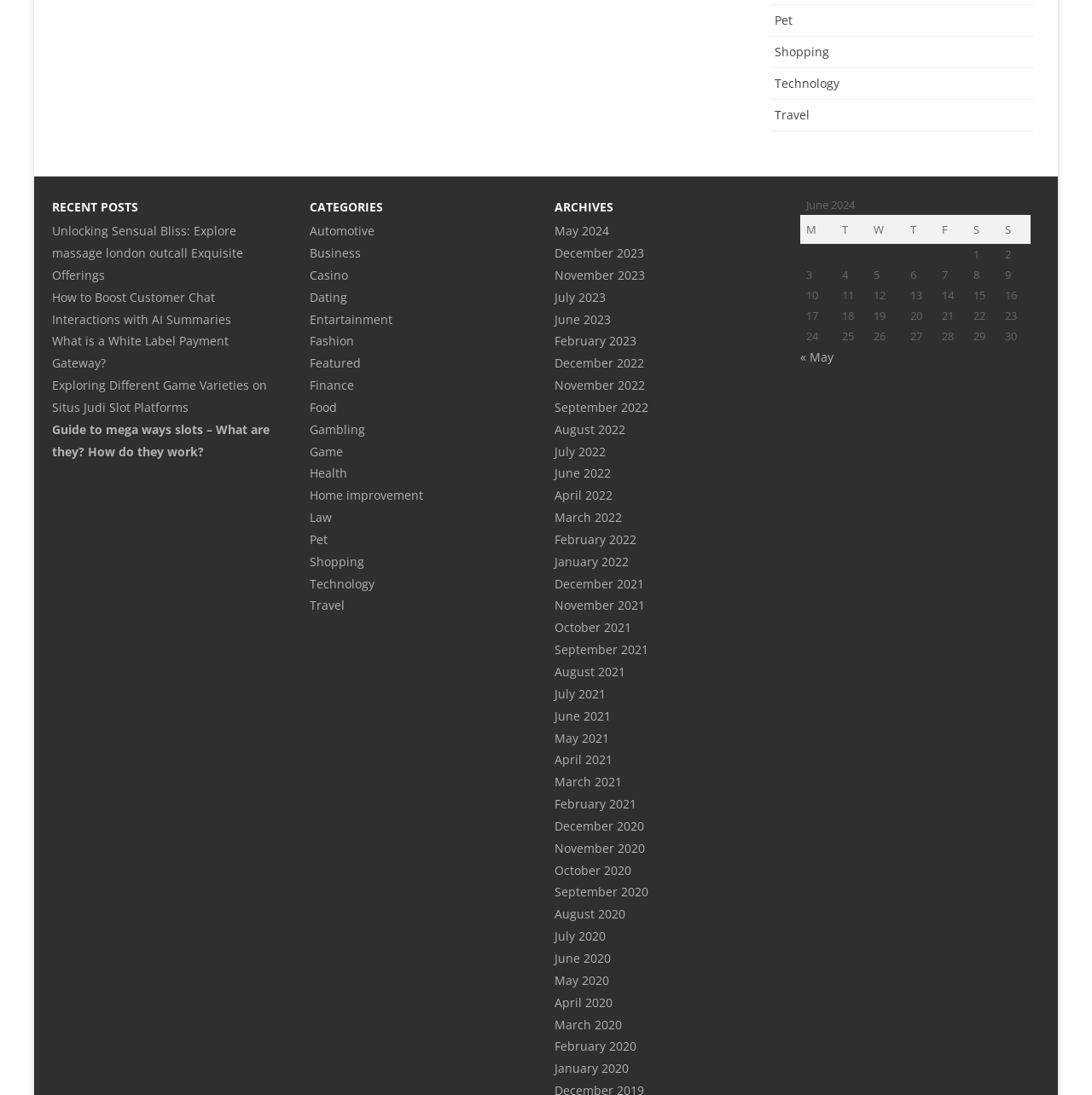Pinpoint the bounding box coordinates of the area that must be clicked to complete this instruction: "Browse 'Casino' category".

[0.283, 0.244, 0.319, 0.258]